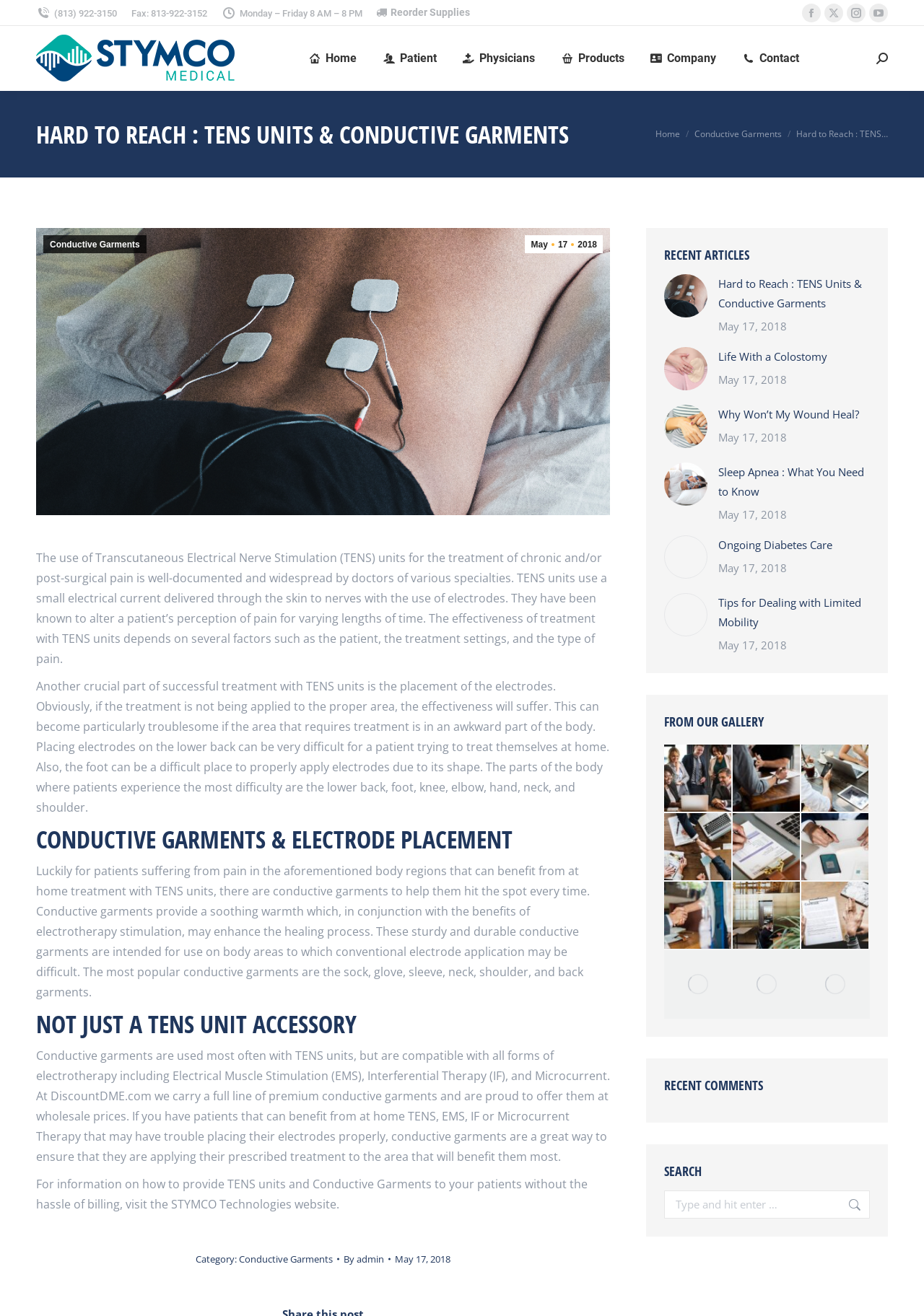Use one word or a short phrase to answer the question provided: 
What is the purpose of conductive garments?

To help patients apply TENS units to hard-to-reach areas